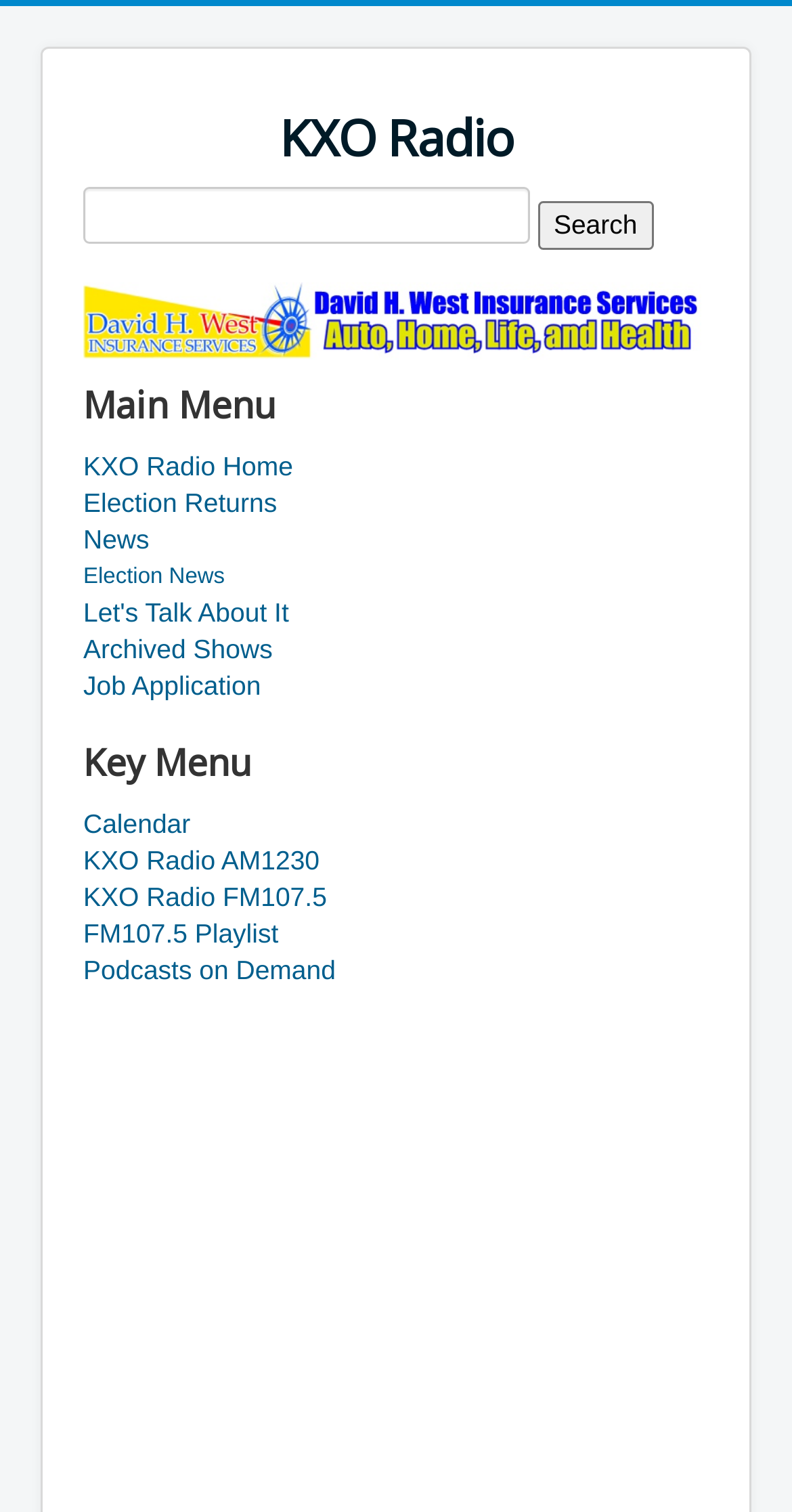Please specify the bounding box coordinates in the format (top-left x, top-left y, bottom-right x, bottom-right y), with all values as floating point numbers between 0 and 1. Identify the bounding box of the UI element described by: Let's Talk About It

[0.105, 0.394, 0.895, 0.418]